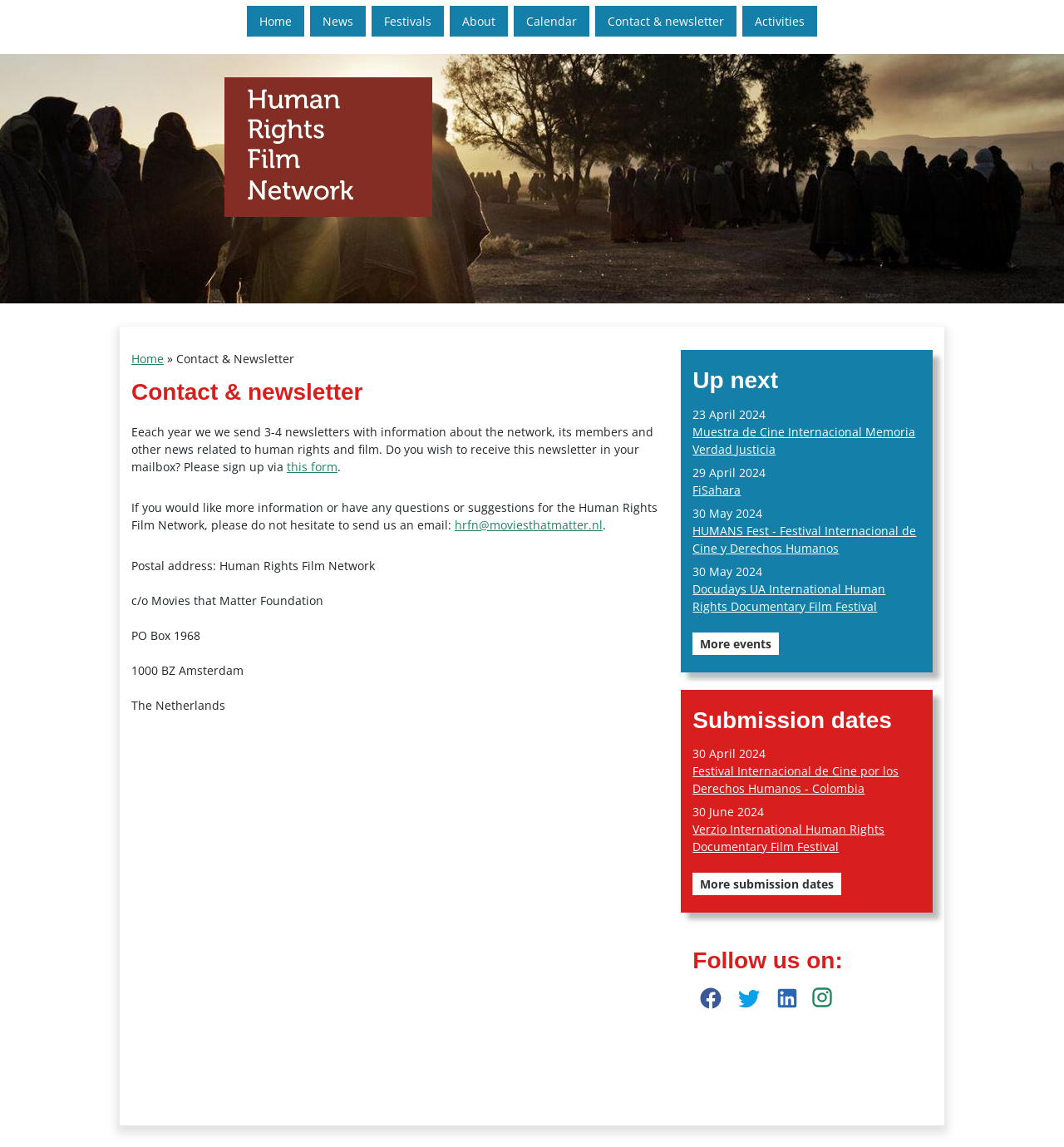How can I contact the Human Rights Film Network?
Based on the screenshot, provide a one-word or short-phrase response.

Via email or postal address